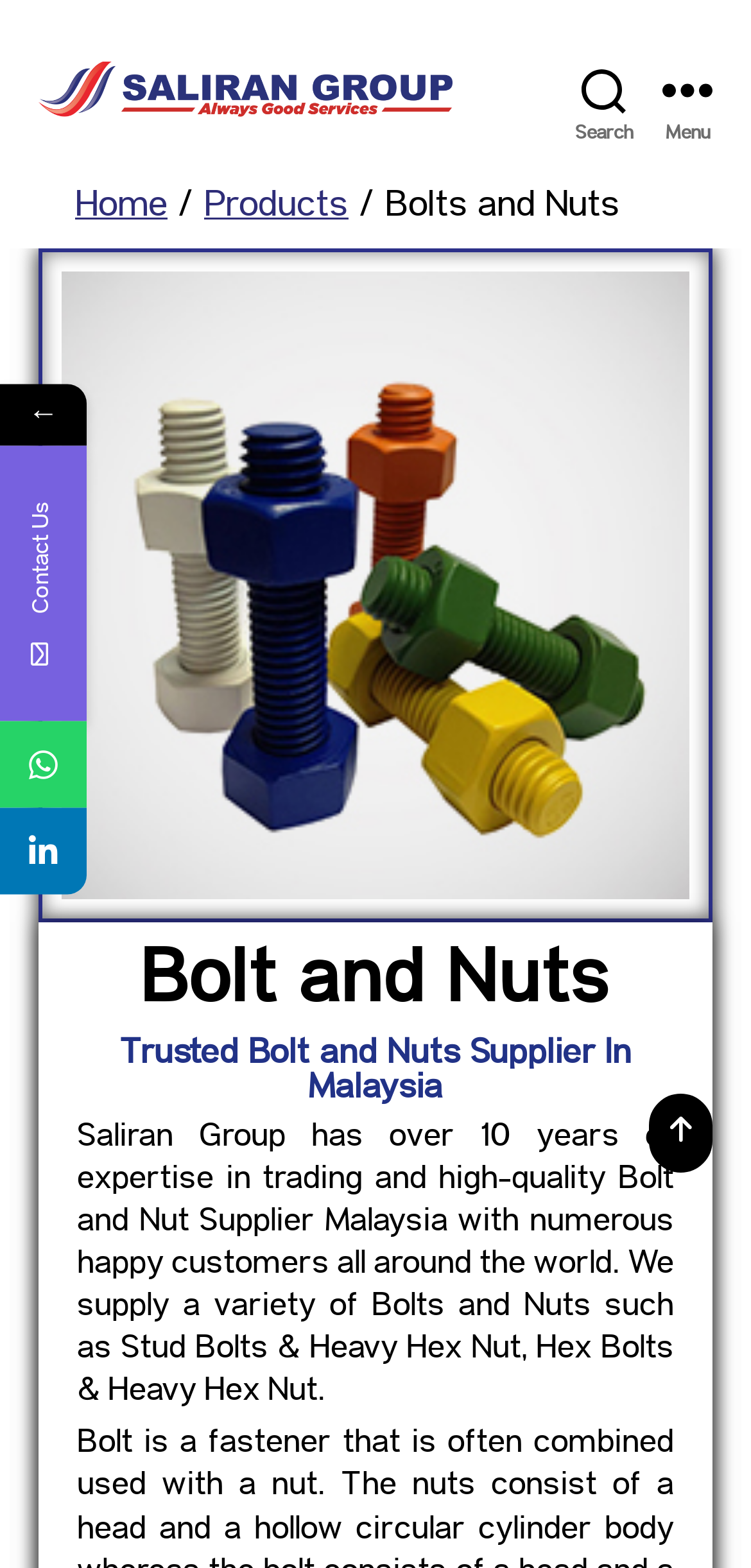Create a detailed summary of the webpage's content and design.

The webpage is about Bolts and Nuts supplied by Saliran Industrial Supplies Sdn Bhd. At the top left, there is a logo image with a link to the homepage. Next to the logo, there are two buttons: "Search" and "Menu". Below the logo, there is a navigation menu with links to "Home" and "Products", separated by static text.

The main content of the webpage is a slider with an image of Bolts and Nuts, taking up most of the screen. Above the slider, there is a heading "Bolt and Nuts" and a subheading "Trusted Bolt and Nuts Supplier In Malaysia". Below the slider, there is a paragraph of text describing the company's expertise and the types of Bolts and Nuts they supply, including Stud Bolts & Heavy Hex Nut, and Hex Bolts & Heavy Hex Nut.

At the bottom right, there is a button with an arrow icon, and above it, there are two social media links represented by icons. On the bottom left, there are two static text elements: "←" and "Contact Us".